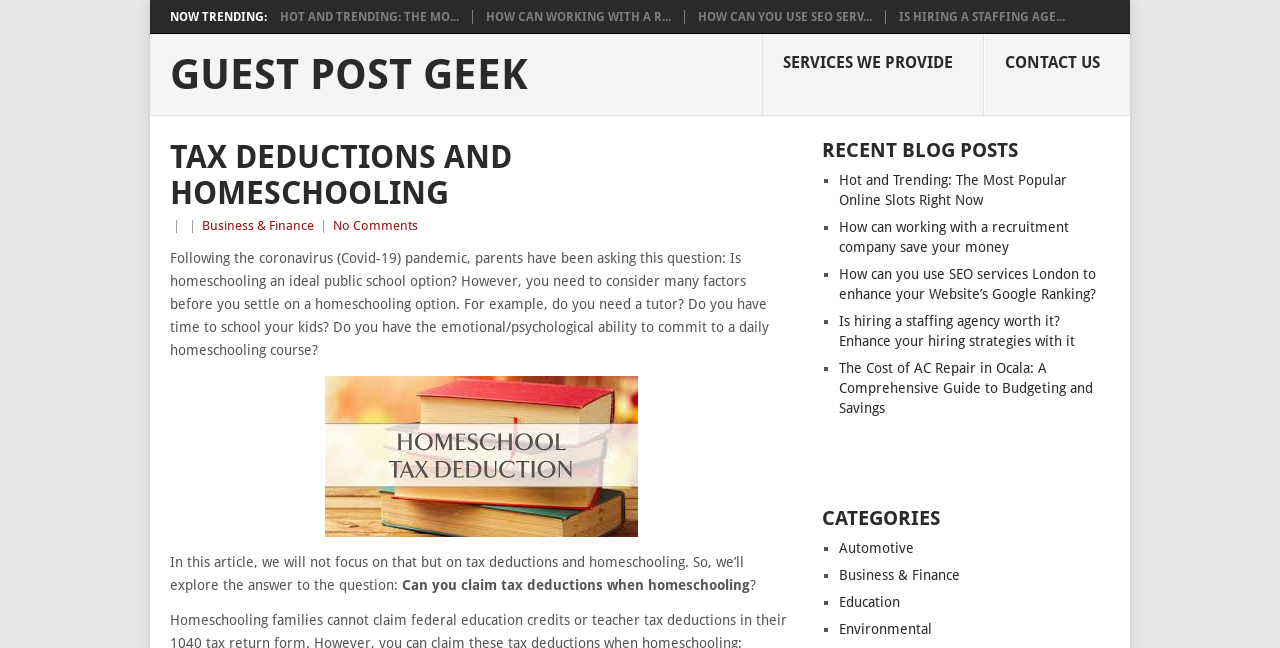Can you determine the bounding box coordinates of the area that needs to be clicked to fulfill the following instruction: "Click on the 'Business & Finance' category"?

[0.158, 0.336, 0.245, 0.359]